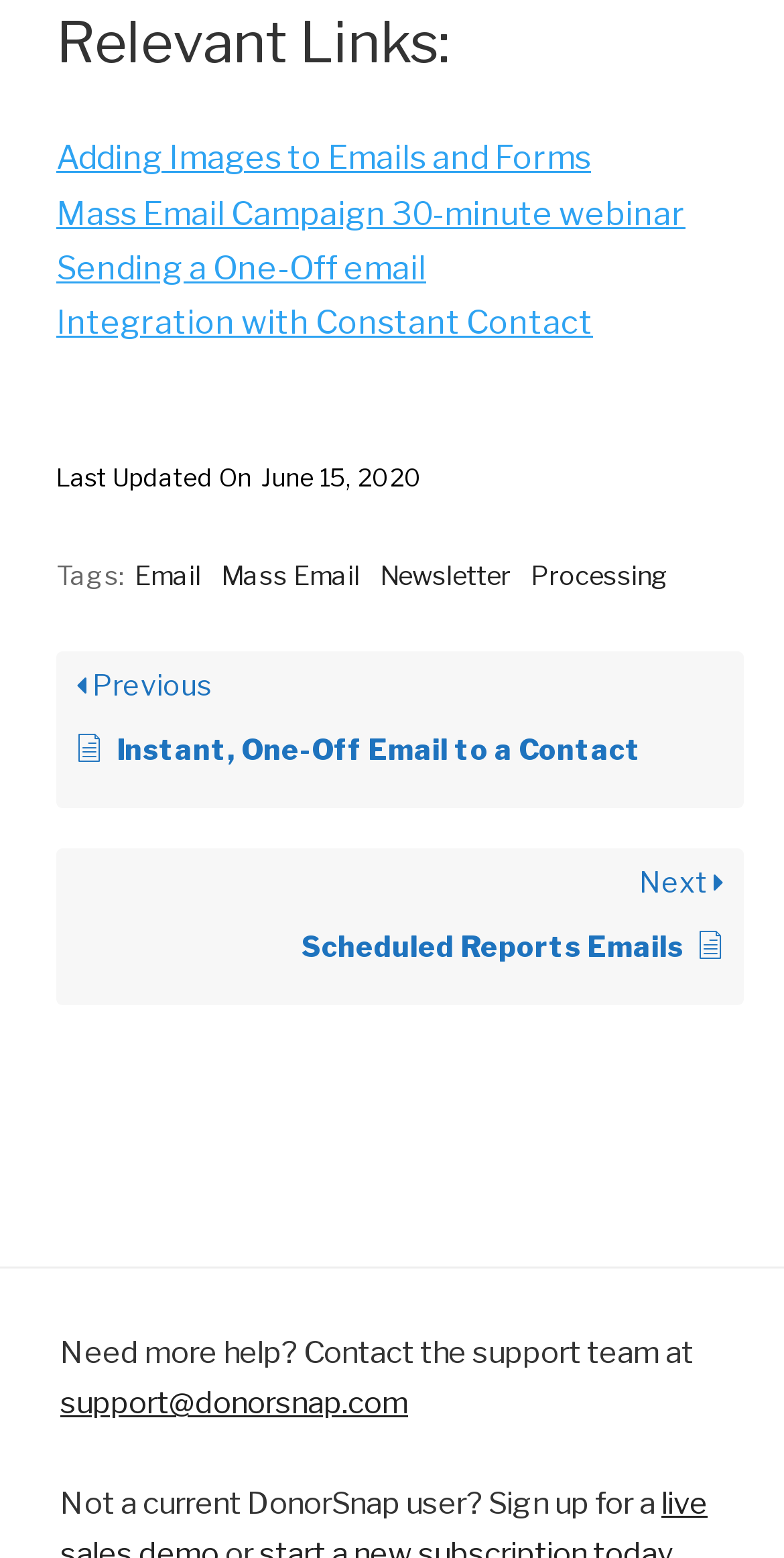Locate the bounding box of the UI element with the following description: "Mass Email".

[0.282, 0.361, 0.459, 0.38]